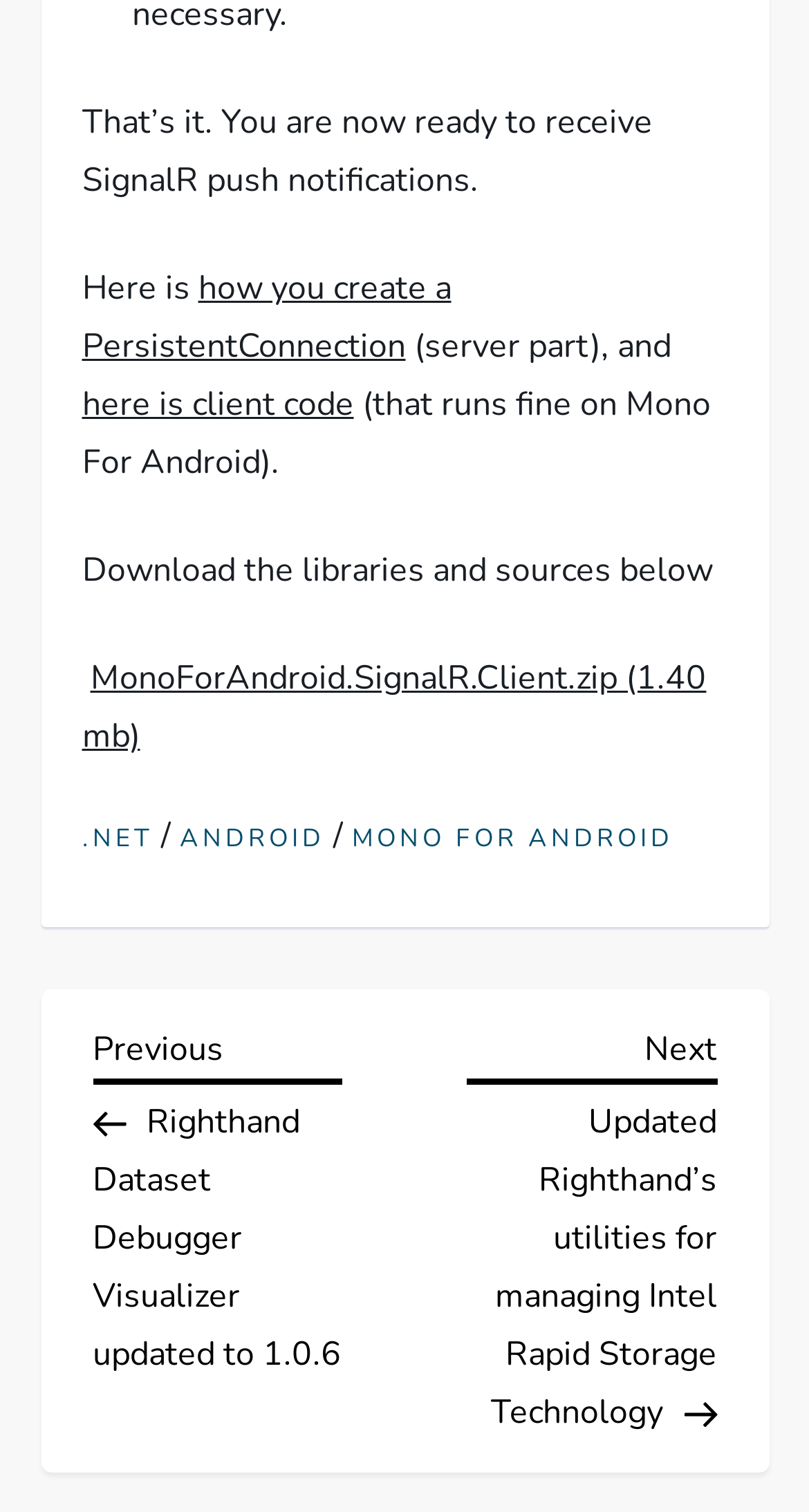Determine the bounding box coordinates for the area that needs to be clicked to fulfill this task: "Click to learn how to create a PersistentConnection". The coordinates must be given as four float numbers between 0 and 1, i.e., [left, top, right, bottom].

[0.101, 0.176, 0.558, 0.244]